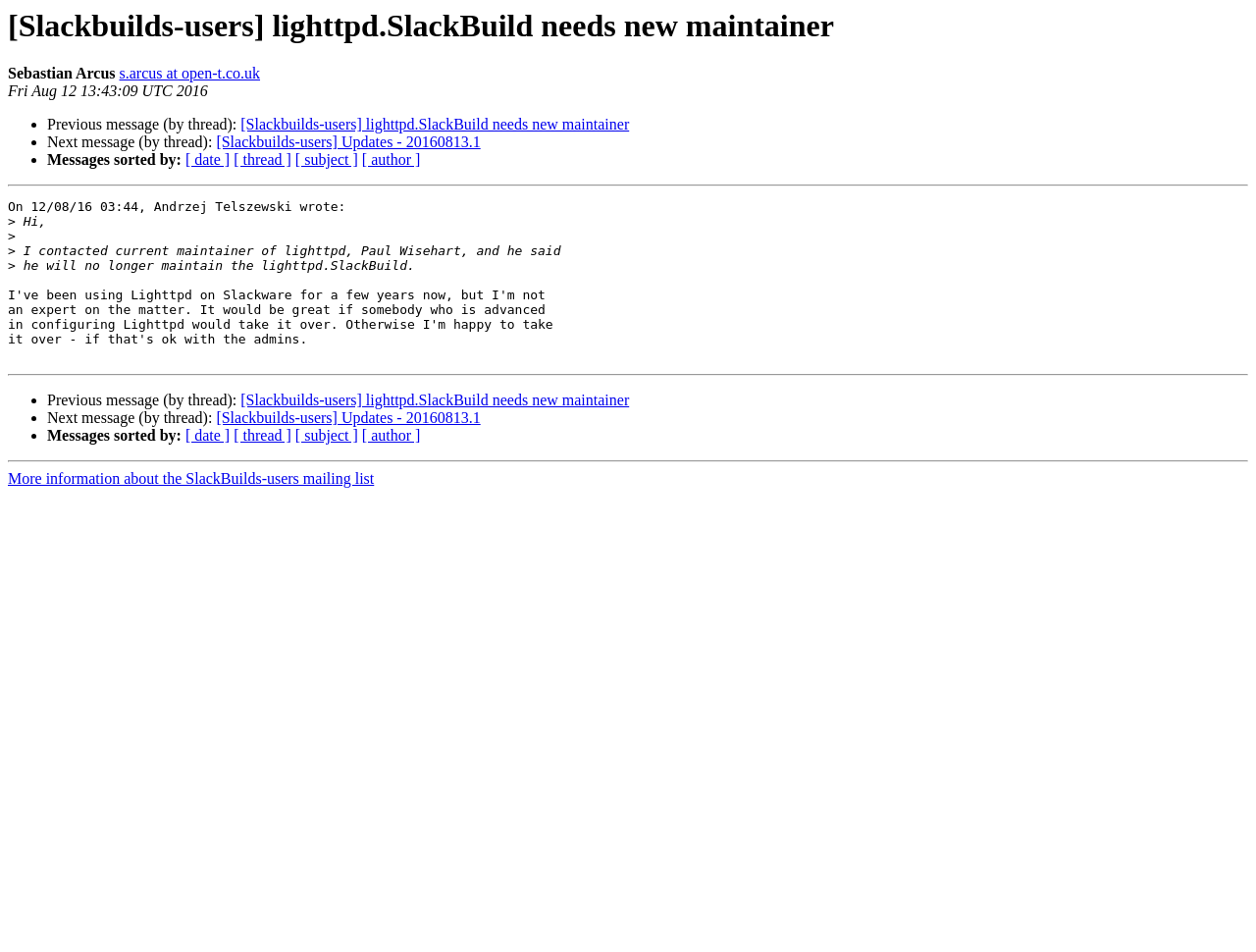What is the purpose of the separator lines?
Please answer the question with a single word or phrase, referencing the image.

To separate messages